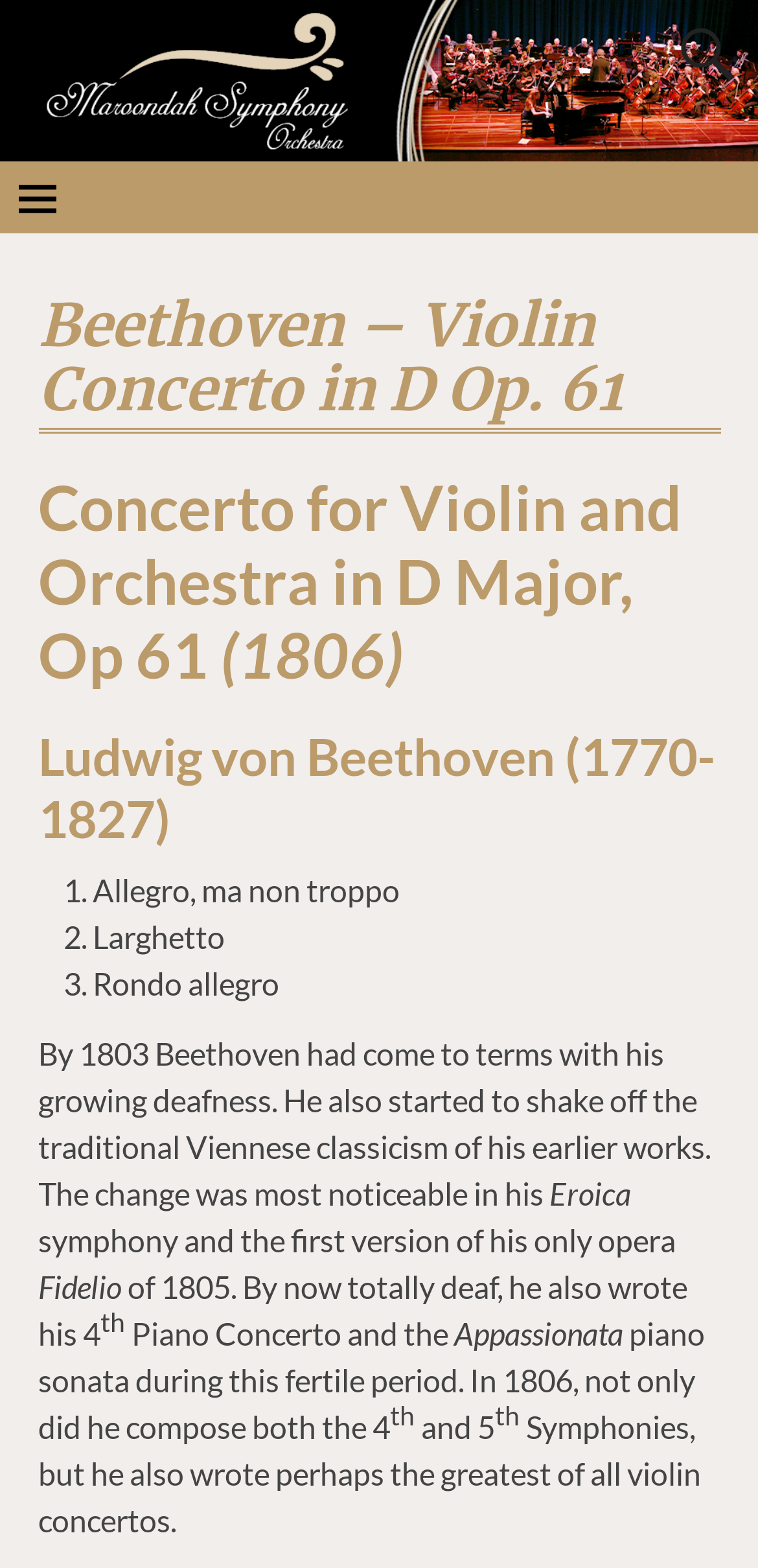Kindly respond to the following question with a single word or a brief phrase: 
What is the name of the composer?

Ludwig von Beethoven